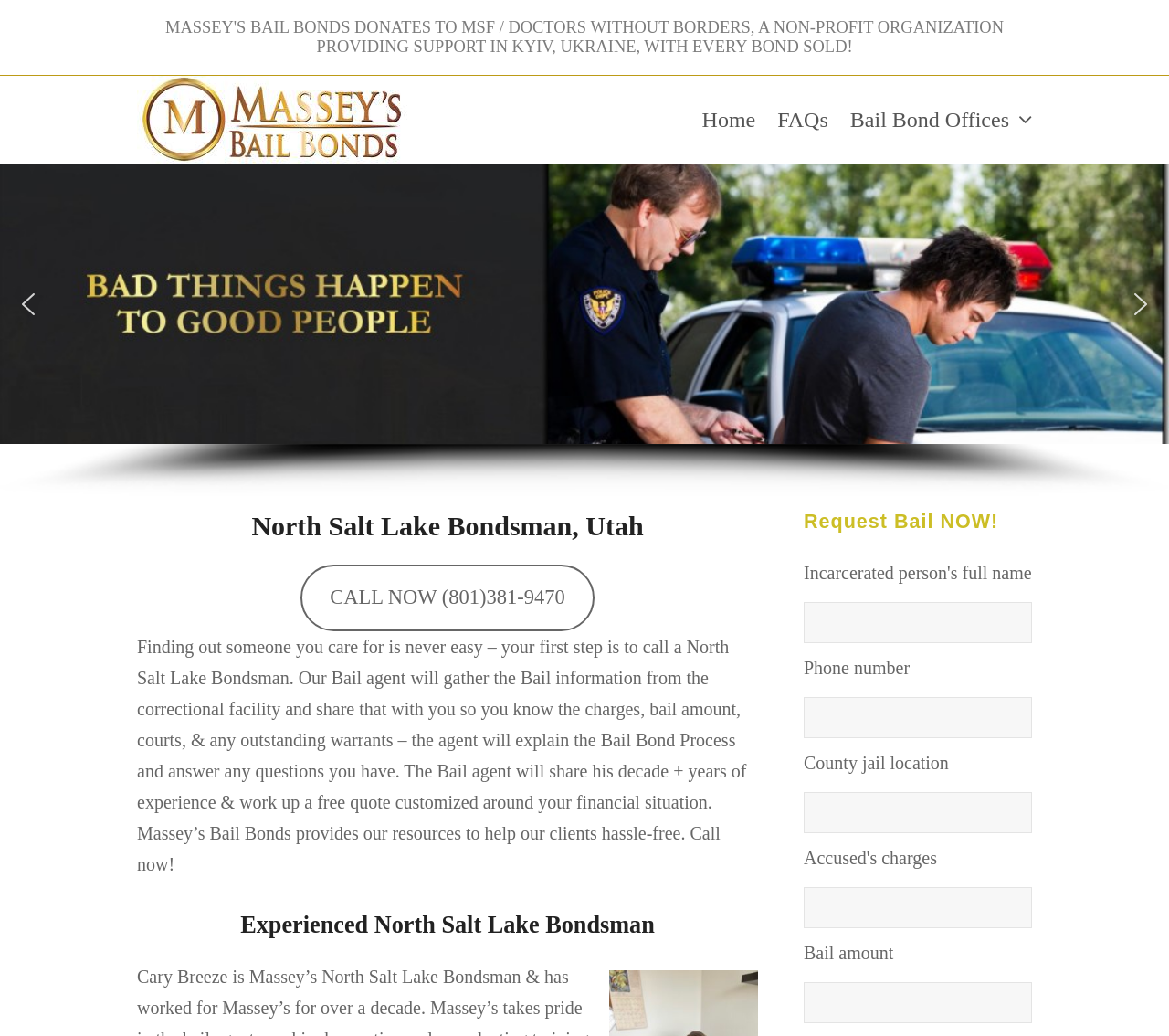Please examine the image and answer the question with a detailed explanation:
How many text boxes are available for requesting bail?

By examining the webpage, we can see that there are five text boxes available for requesting bail, which are labeled as 'Phone number', 'County jail location', 'Bail amount', and two others without labels.